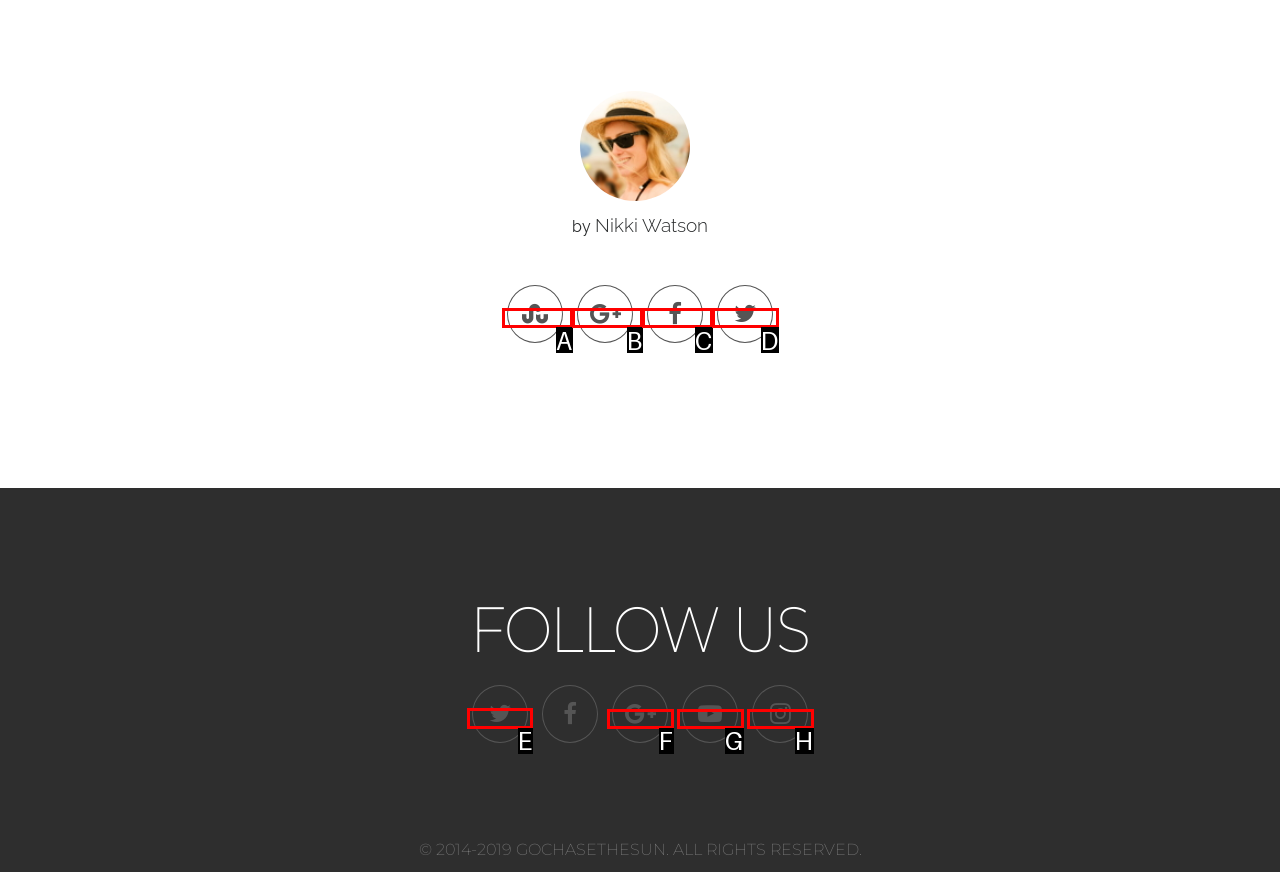Tell me the letter of the correct UI element to click for this instruction: follow on social media. Answer with the letter only.

E